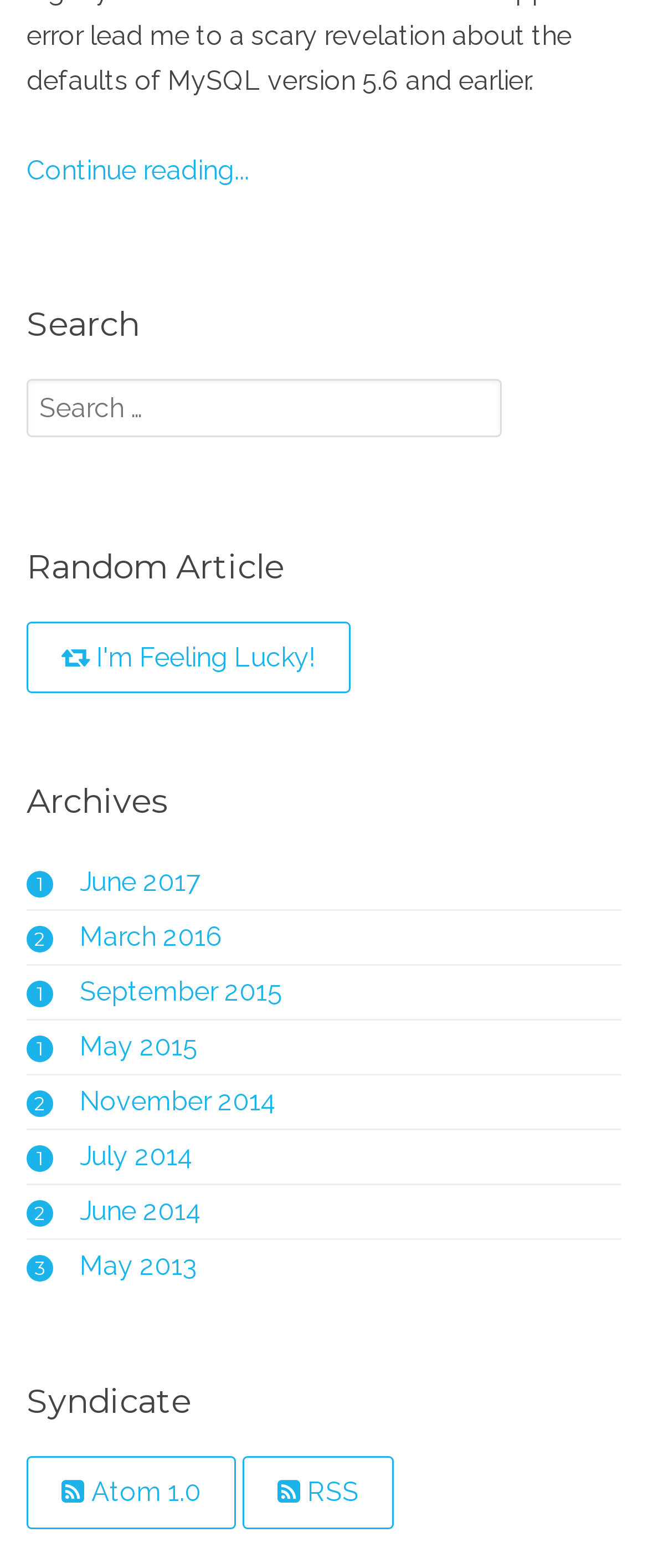Determine the coordinates of the bounding box for the clickable area needed to execute this instruction: "Search for something".

[0.041, 0.242, 0.775, 0.278]